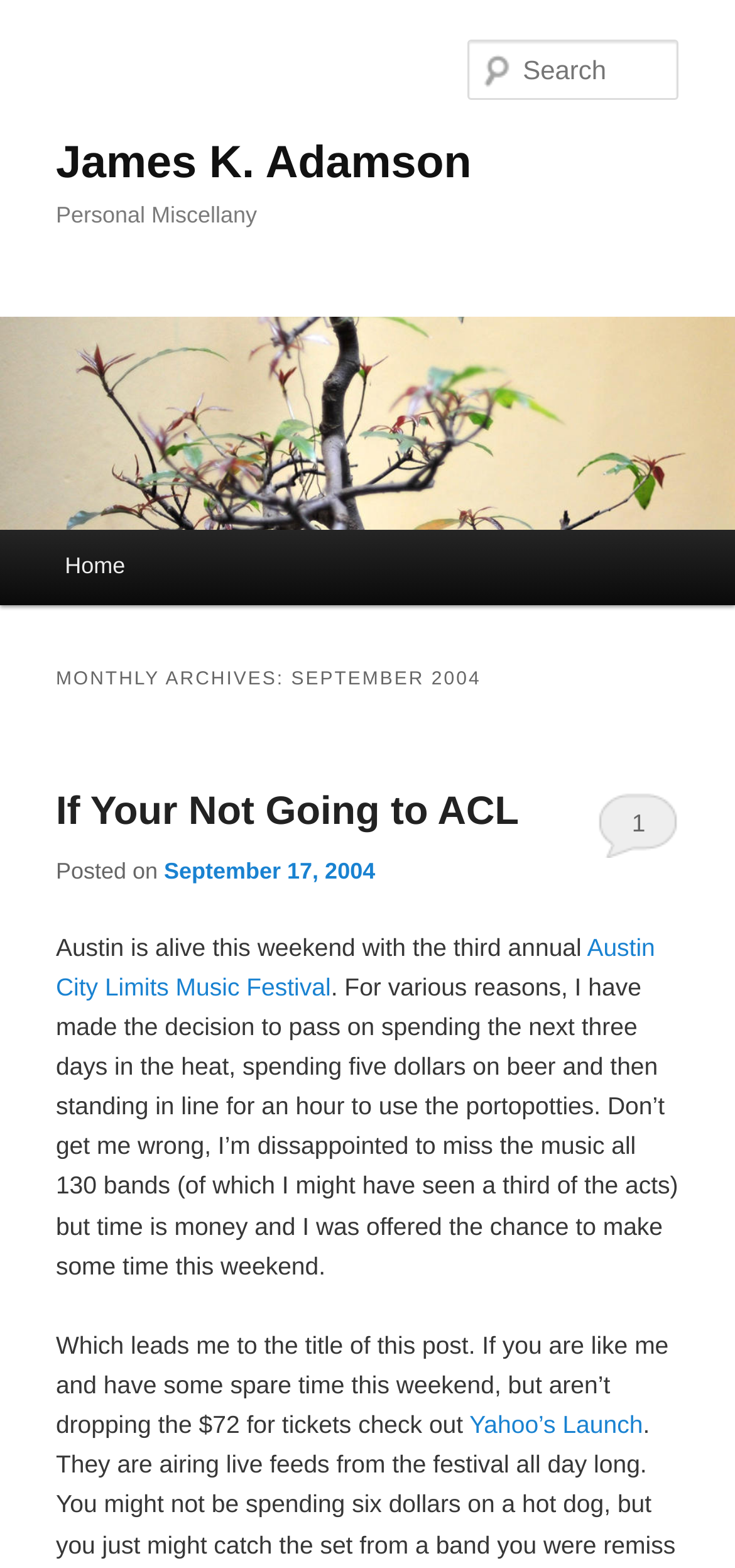Please find and report the bounding box coordinates of the element to click in order to perform the following action: "Check out Yahoo’s Launch". The coordinates should be expressed as four float numbers between 0 and 1, in the format [left, top, right, bottom].

[0.639, 0.9, 0.875, 0.918]